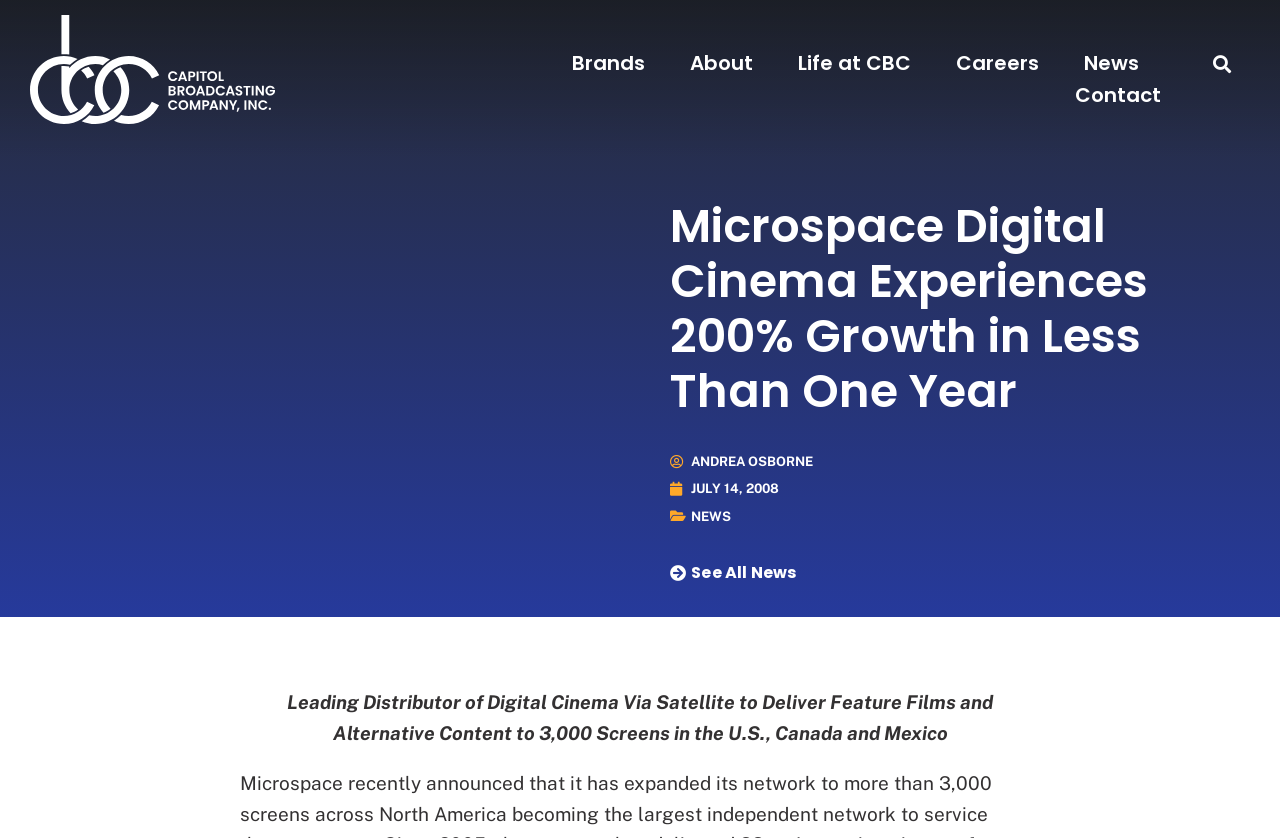Answer the question in one word or a short phrase:
What is the company mentioned in the news?

Microspace